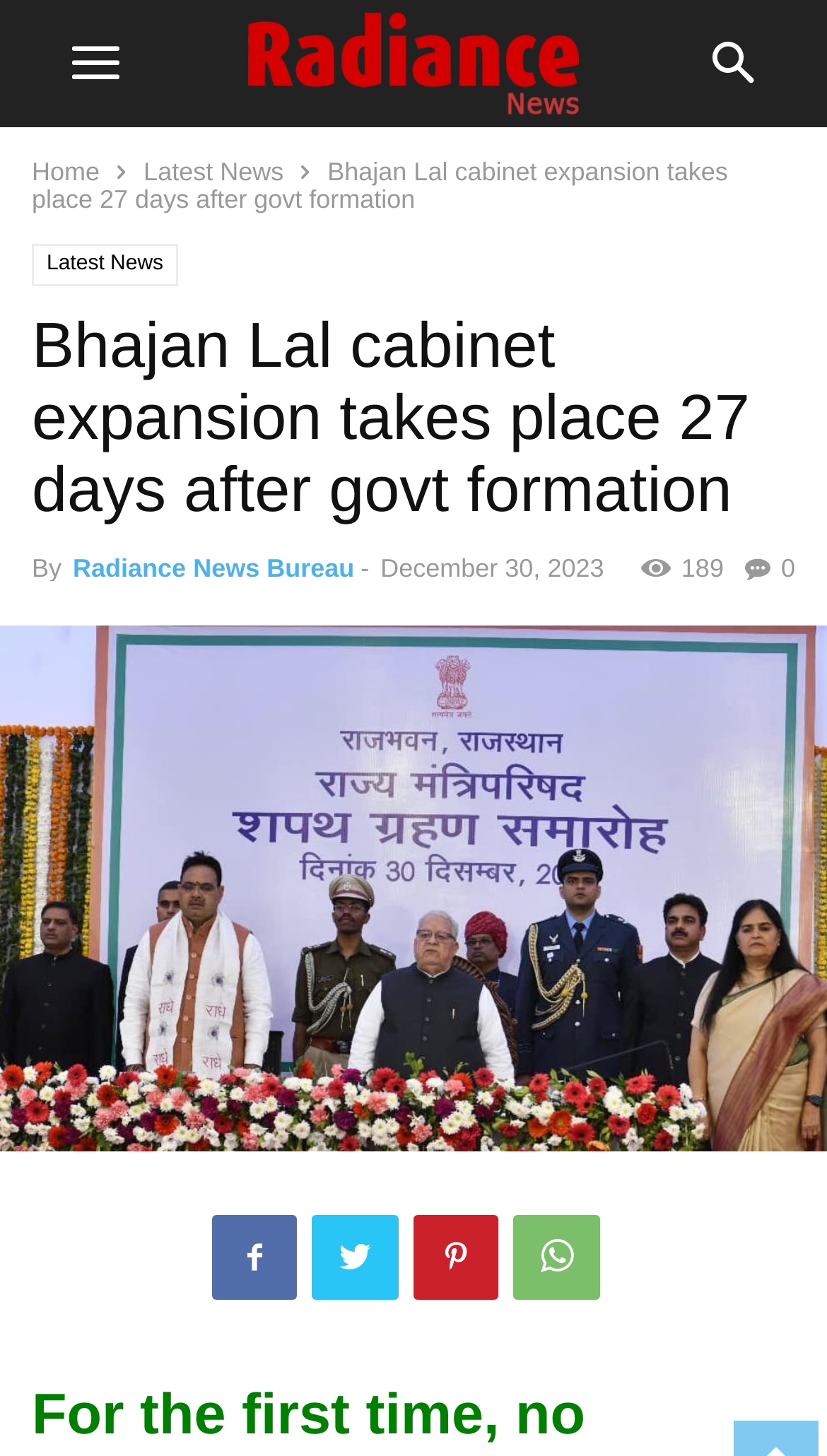Please identify the bounding box coordinates of the element's region that should be clicked to execute the following instruction: "share article on social media". The bounding box coordinates must be four float numbers between 0 and 1, i.e., [left, top, right, bottom].

[0.901, 0.38, 0.962, 0.4]